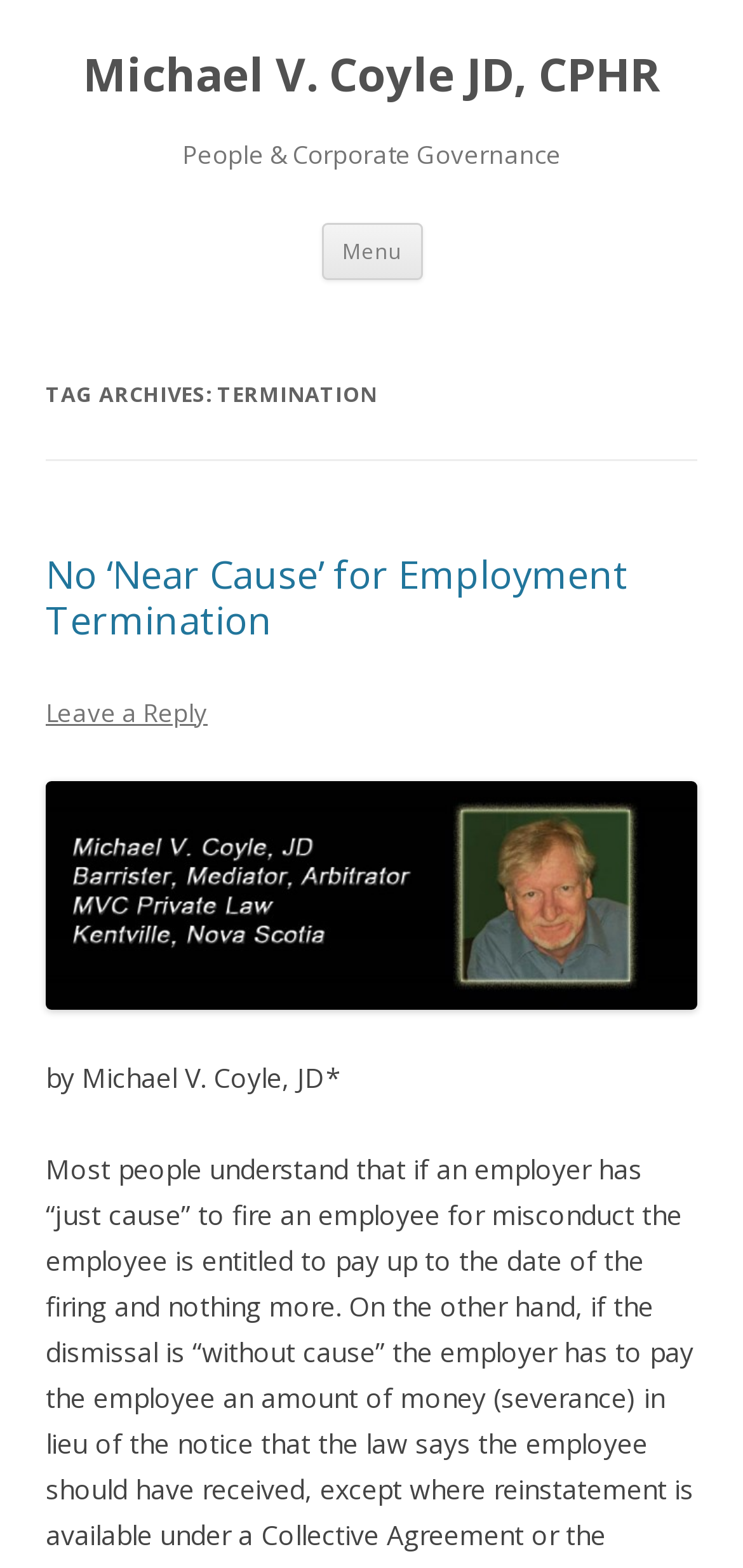Determine the bounding box coordinates for the HTML element mentioned in the following description: "Michael V. Coyle JD, CPHR". The coordinates should be a list of four floats ranging from 0 to 1, represented as [left, top, right, bottom].

[0.112, 0.029, 0.888, 0.067]